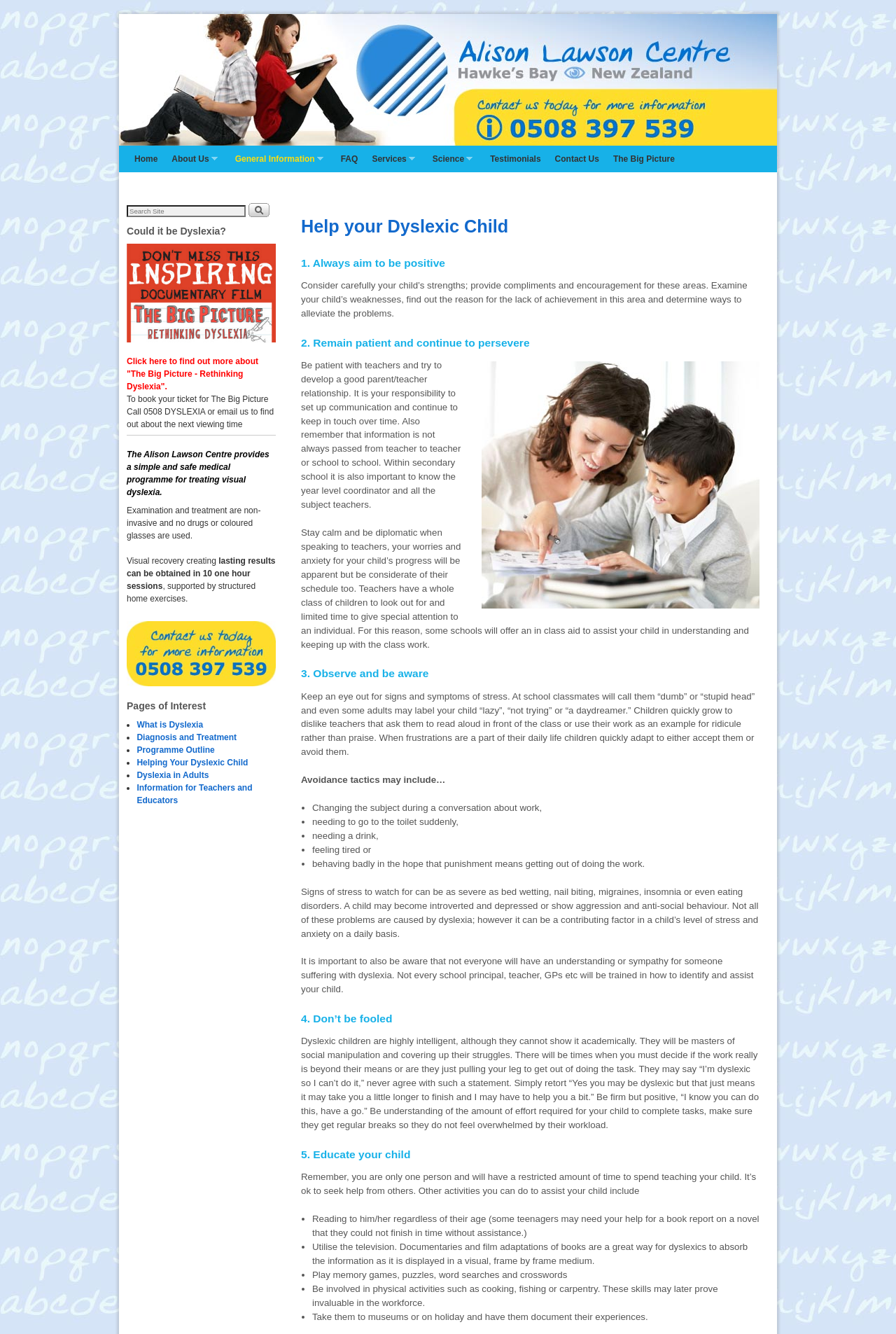Please specify the bounding box coordinates of the clickable section necessary to execute the following command: "Click the 'The Big Picture' link".

[0.677, 0.109, 0.761, 0.129]